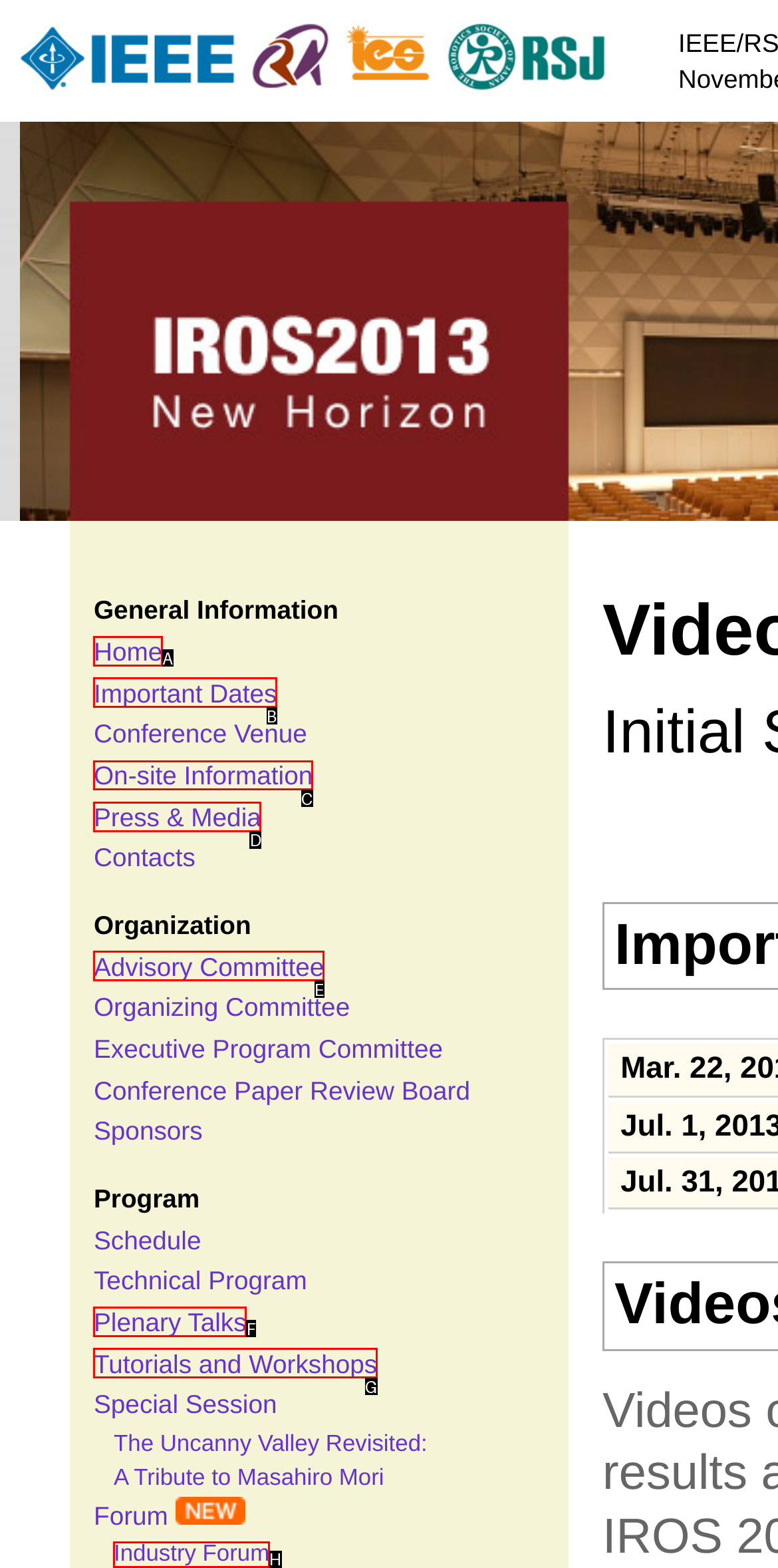Given the description: Industry Forum, pick the option that matches best and answer with the corresponding letter directly.

H